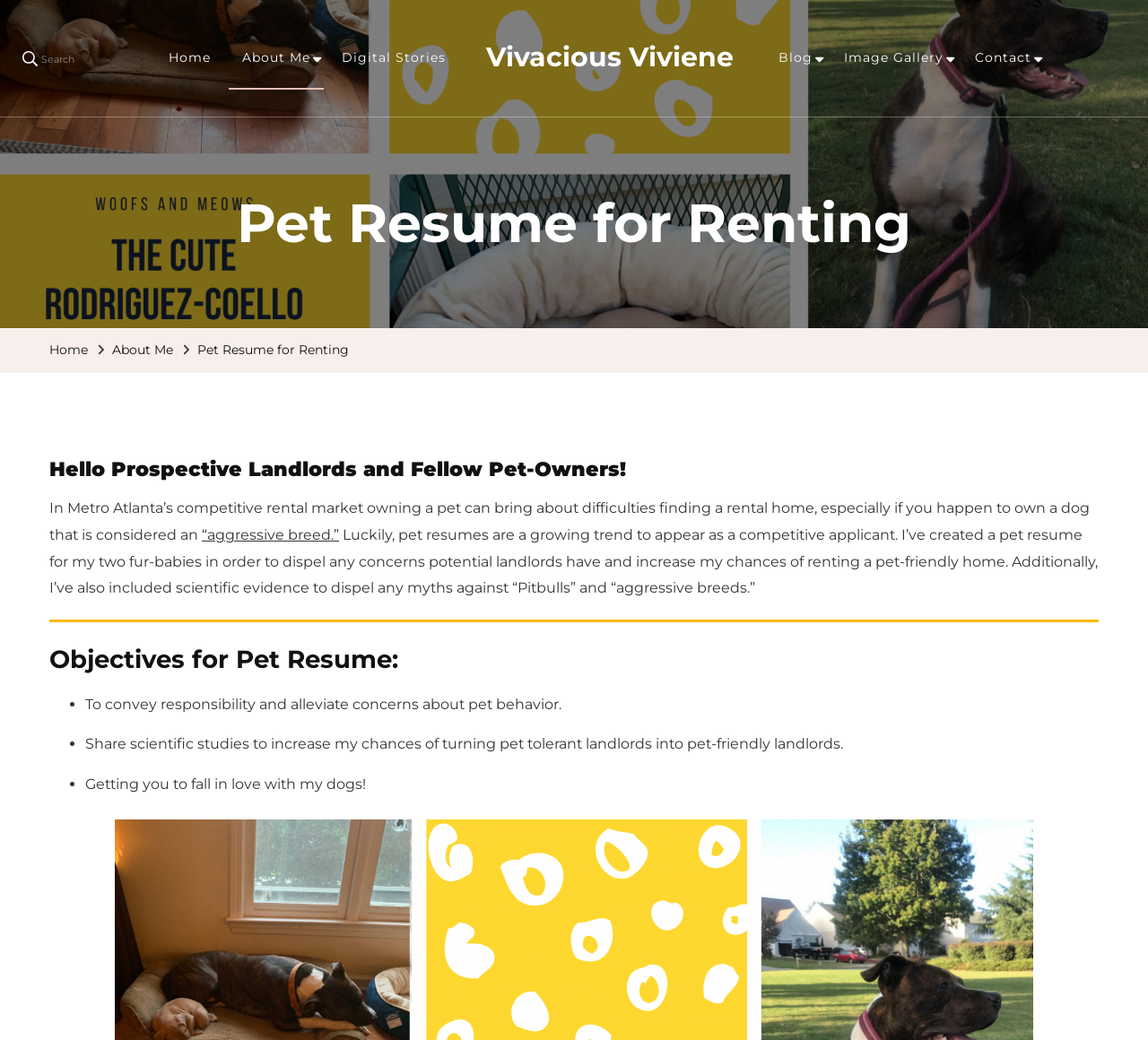Reply to the question below using a single word or brief phrase:
What type of breeds are mentioned in the webpage?

Pitbulls